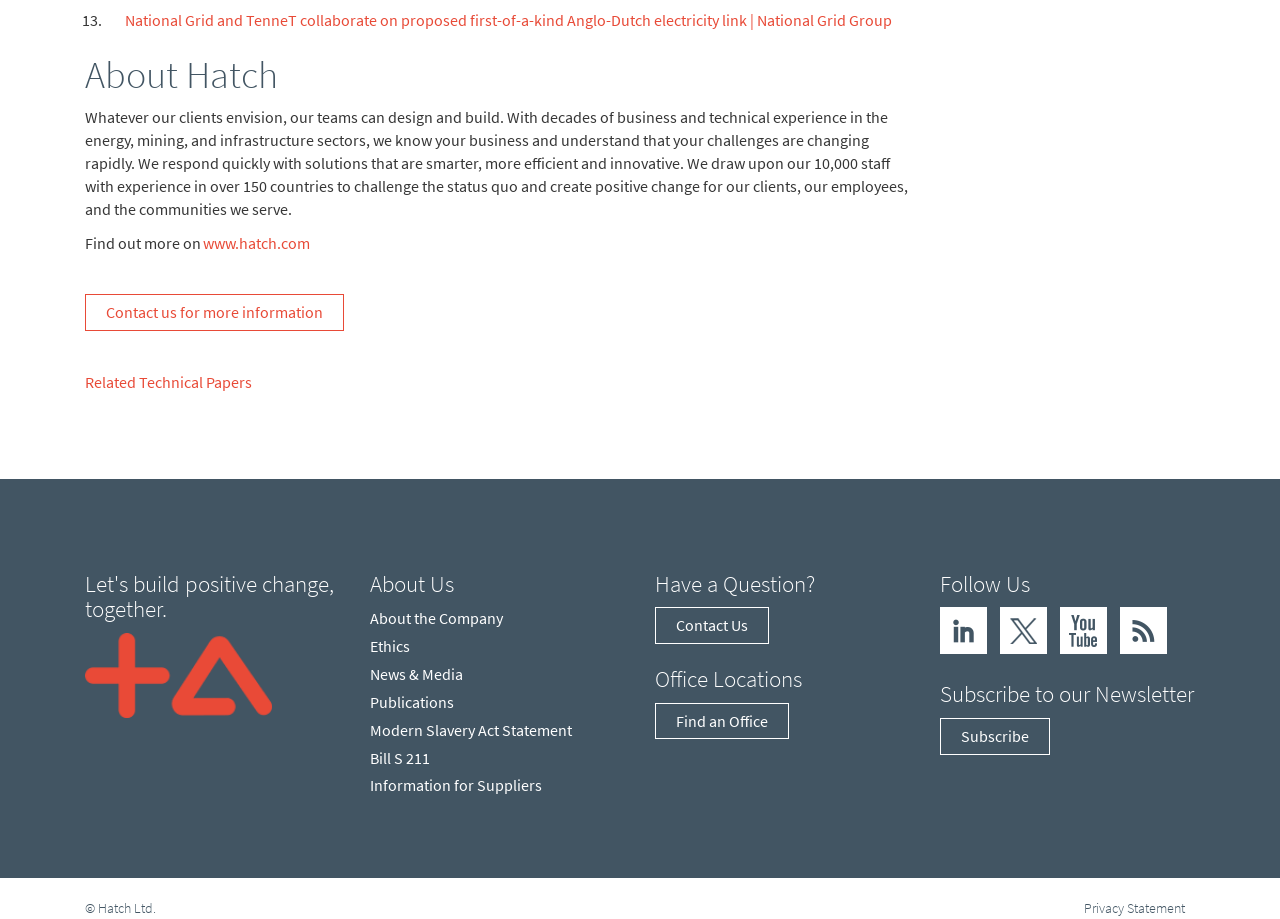Please mark the bounding box coordinates of the area that should be clicked to carry out the instruction: "Visit Hatch's website".

[0.157, 0.253, 0.242, 0.275]